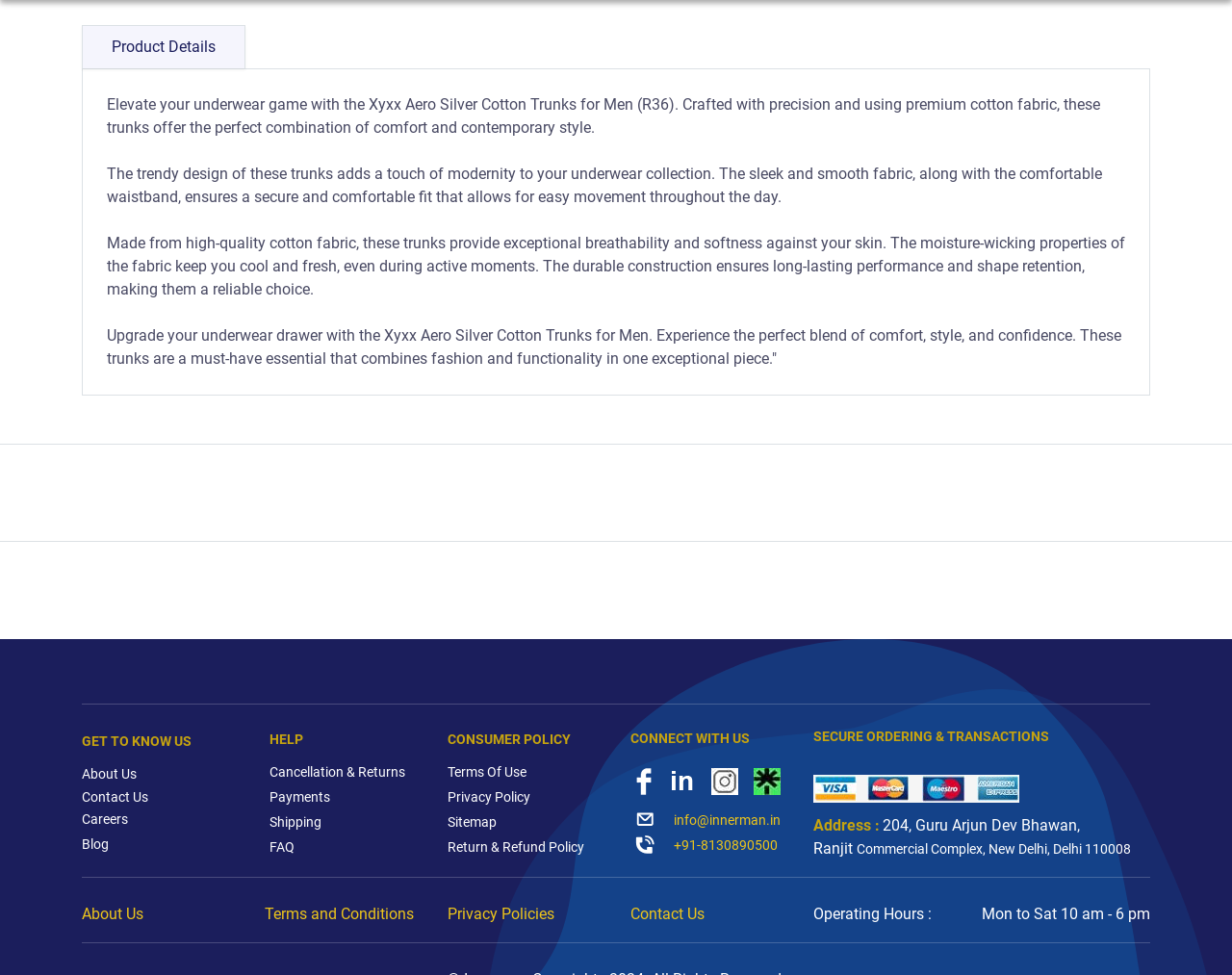Please provide a brief answer to the question using only one word or phrase: 
What is the purpose of the 'GET TO KNOW US' section?

To provide links to About Us, Contact Us, etc.